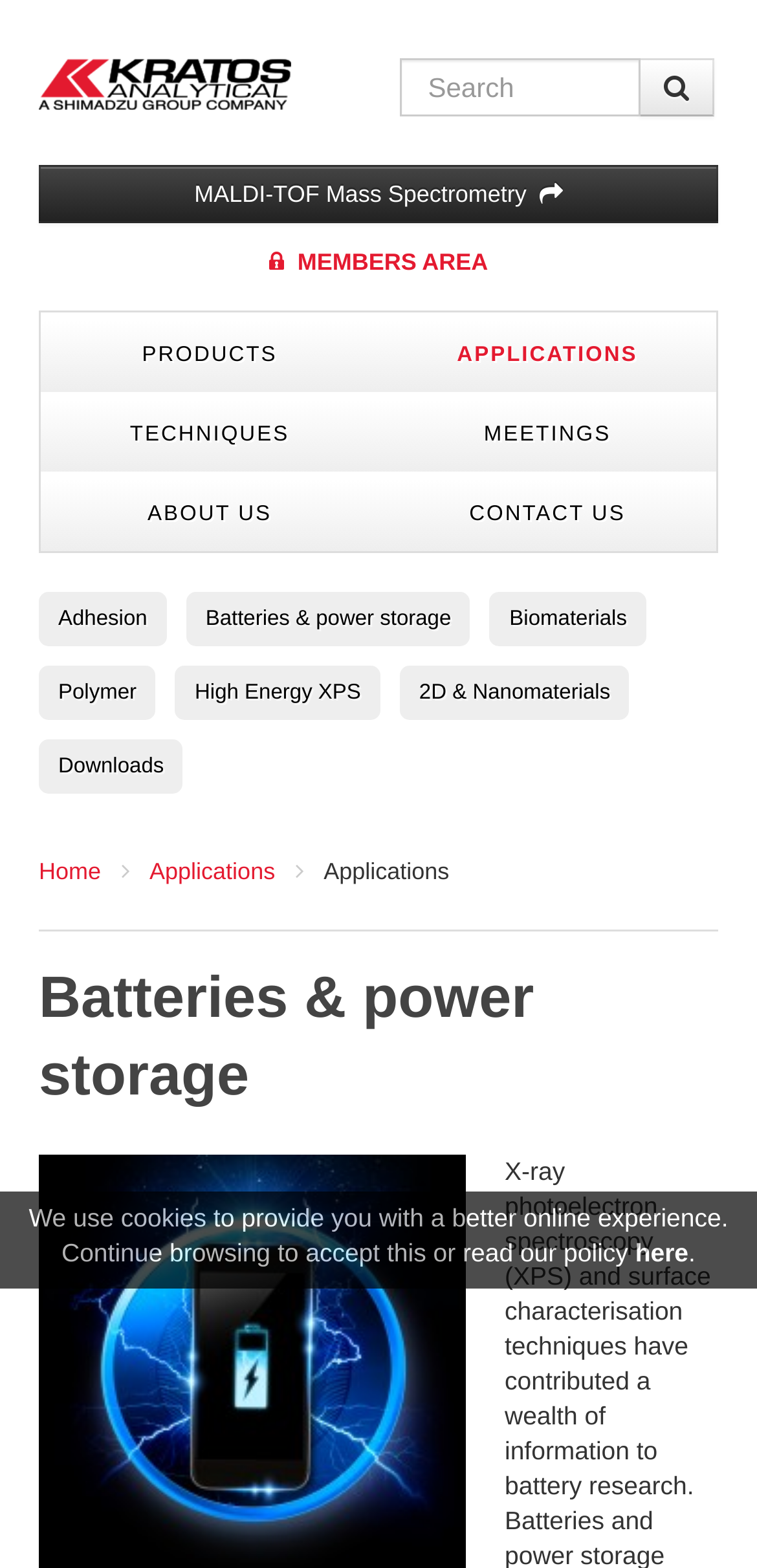Provide the bounding box coordinates of the HTML element described by the text: "Batteries & power storage". The coordinates should be in the format [left, top, right, bottom] with values between 0 and 1.

[0.246, 0.377, 0.622, 0.412]